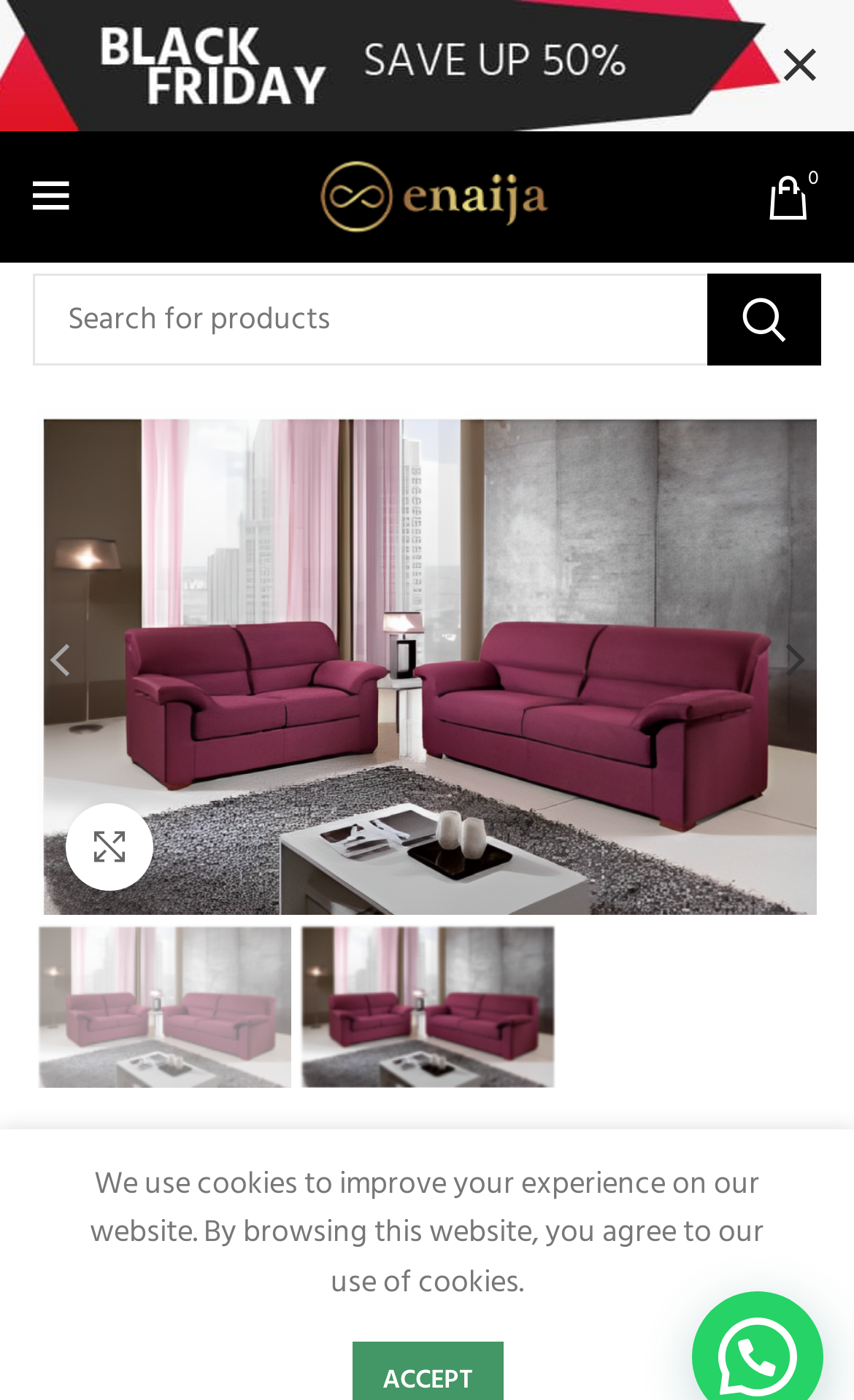Give a succinct answer to this question in a single word or phrase: 
What is the purpose of the search bar?

To search products